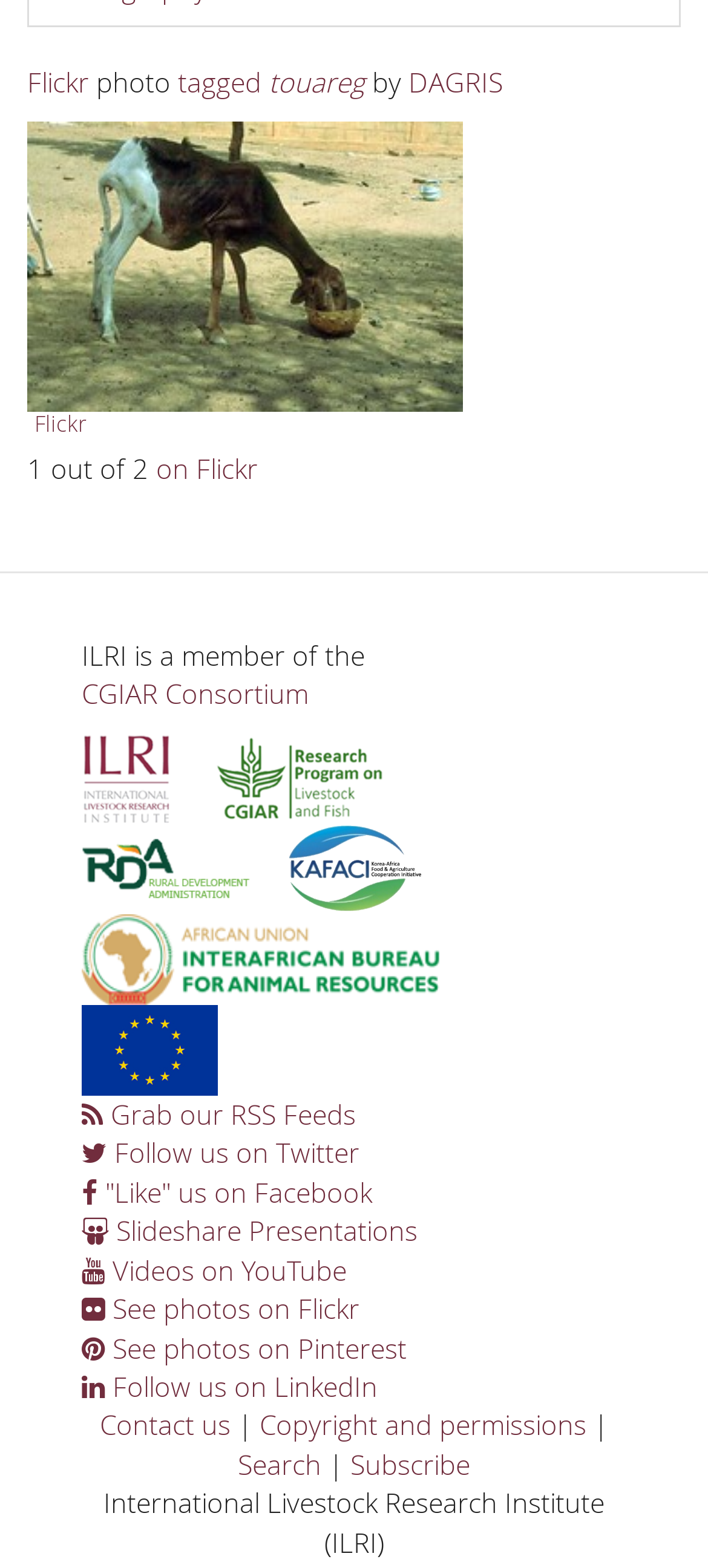Please find and report the bounding box coordinates of the element to click in order to perform the following action: "Search for something". The coordinates should be expressed as four float numbers between 0 and 1, in the format [left, top, right, bottom].

[0.336, 0.922, 0.454, 0.945]